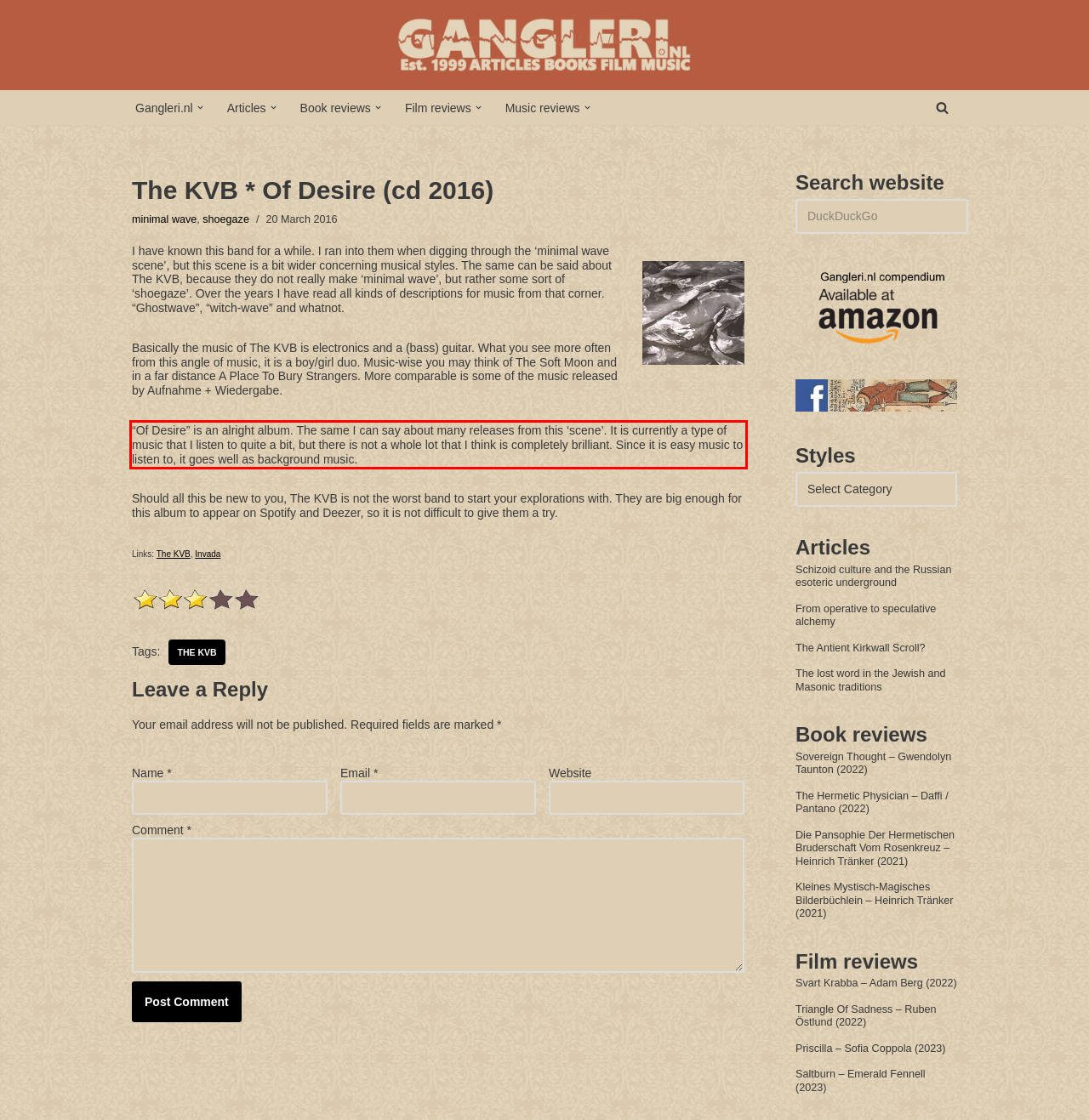Please examine the webpage screenshot and extract the text within the red bounding box using OCR.

“Of Desire” is an alright album. The same I can say about many releases from this ‘scene’. It is currently a type of music that I listen to quite a bit, but there is not a whole lot that I think is completely brilliant. Since it is easy music to listen to, it goes well as background music.